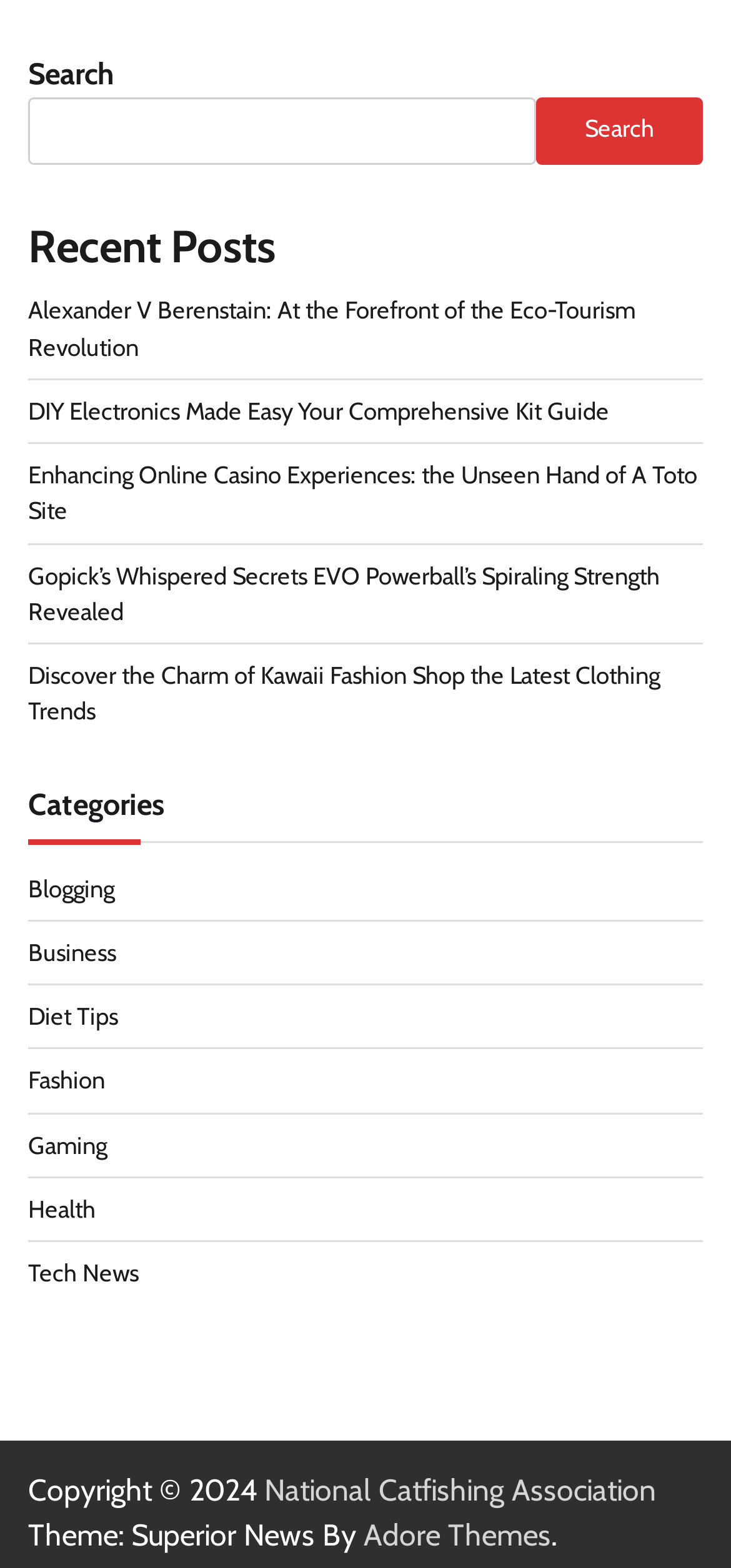Locate the bounding box of the user interface element based on this description: "Gaming".

[0.038, 0.721, 0.146, 0.739]